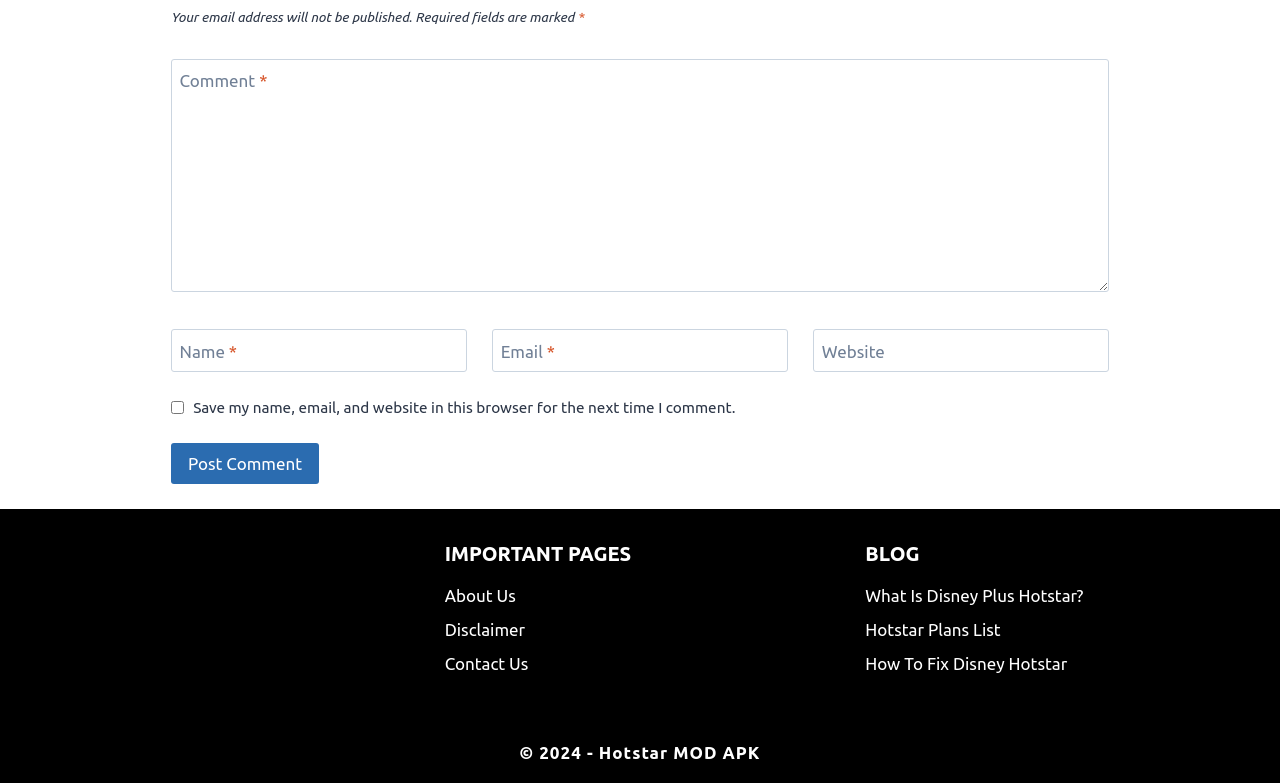Specify the bounding box coordinates of the element's area that should be clicked to execute the given instruction: "Visit the About Us page". The coordinates should be four float numbers between 0 and 1, i.e., [left, top, right, bottom].

[0.347, 0.74, 0.653, 0.783]